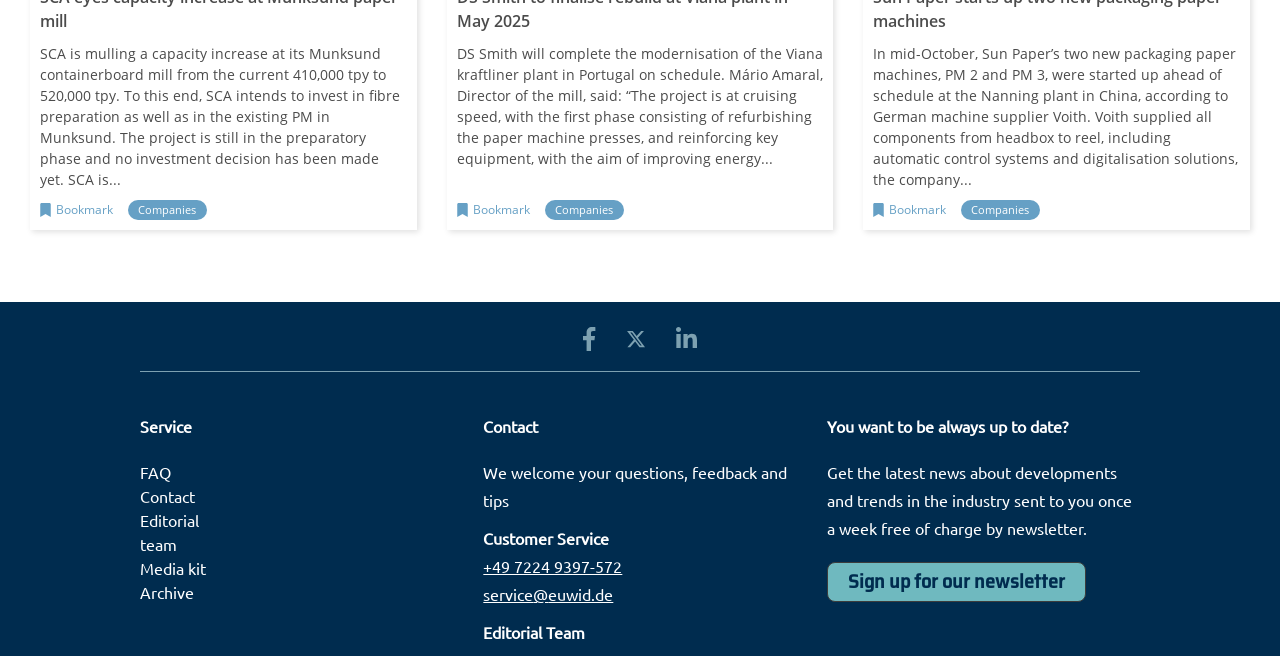Based on the element description "Sign up for our newsletter", predict the bounding box coordinates of the UI element.

[0.646, 0.857, 0.848, 0.918]